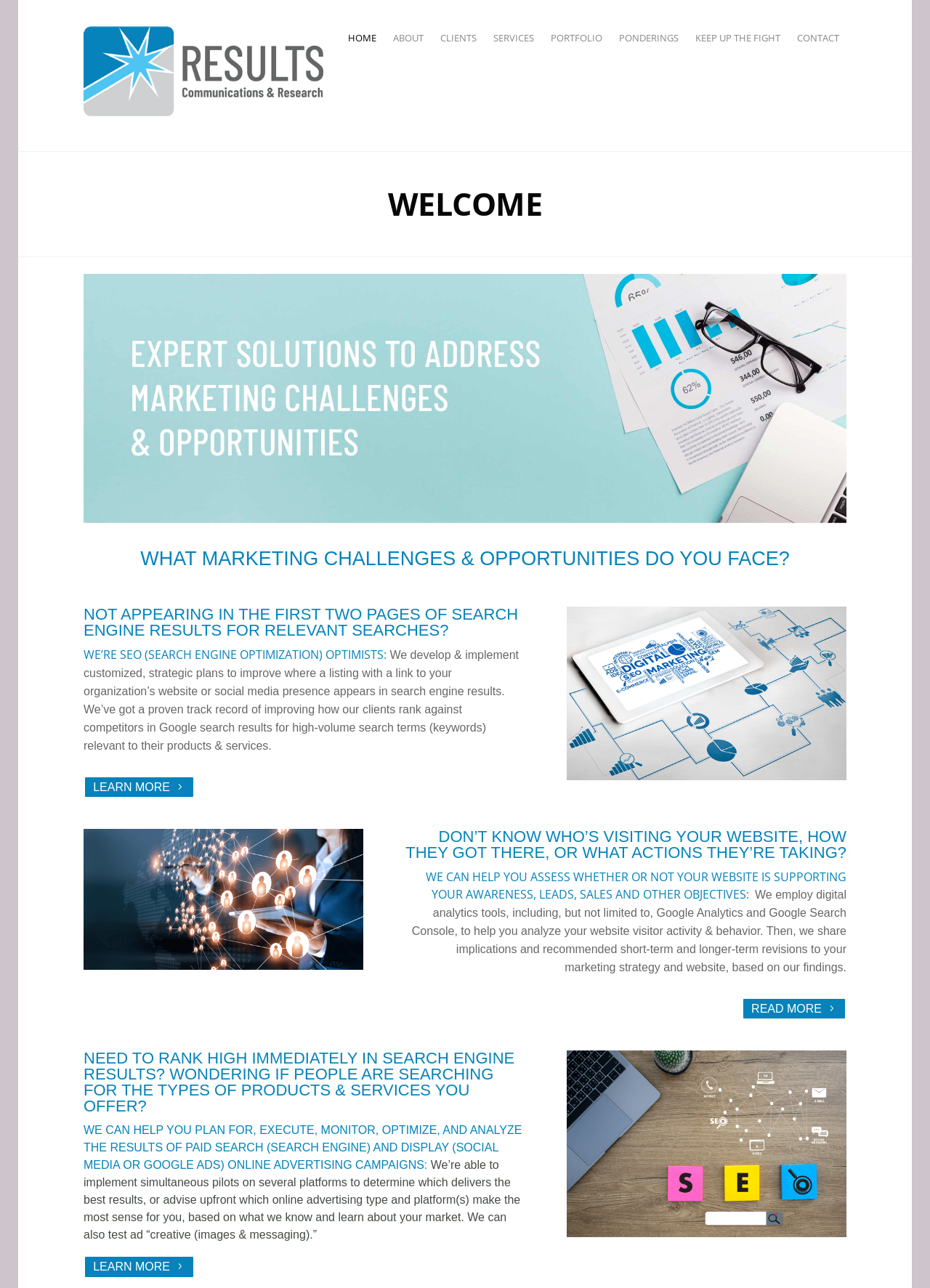What is the main topic of the webpage?
Using the image as a reference, answer the question in detail.

After analyzing the webpage content, I determined that the main topic of the webpage is digital marketing and SEO. The webpage discusses how the company helps organizations achieve their marketing objectives through SEO and digital marketing services.